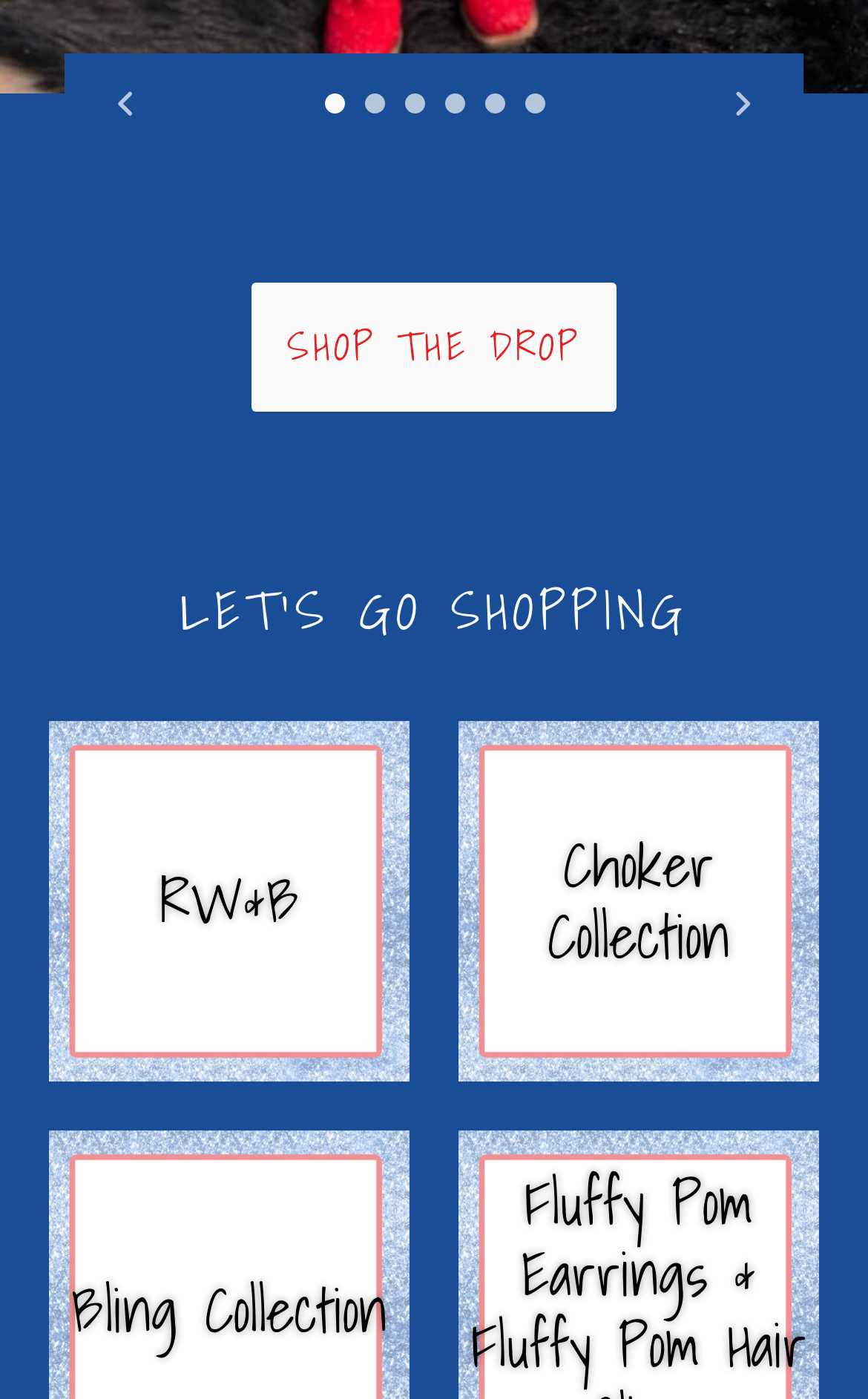Please specify the bounding box coordinates for the clickable region that will help you carry out the instruction: "shop the drop".

[0.29, 0.203, 0.71, 0.294]